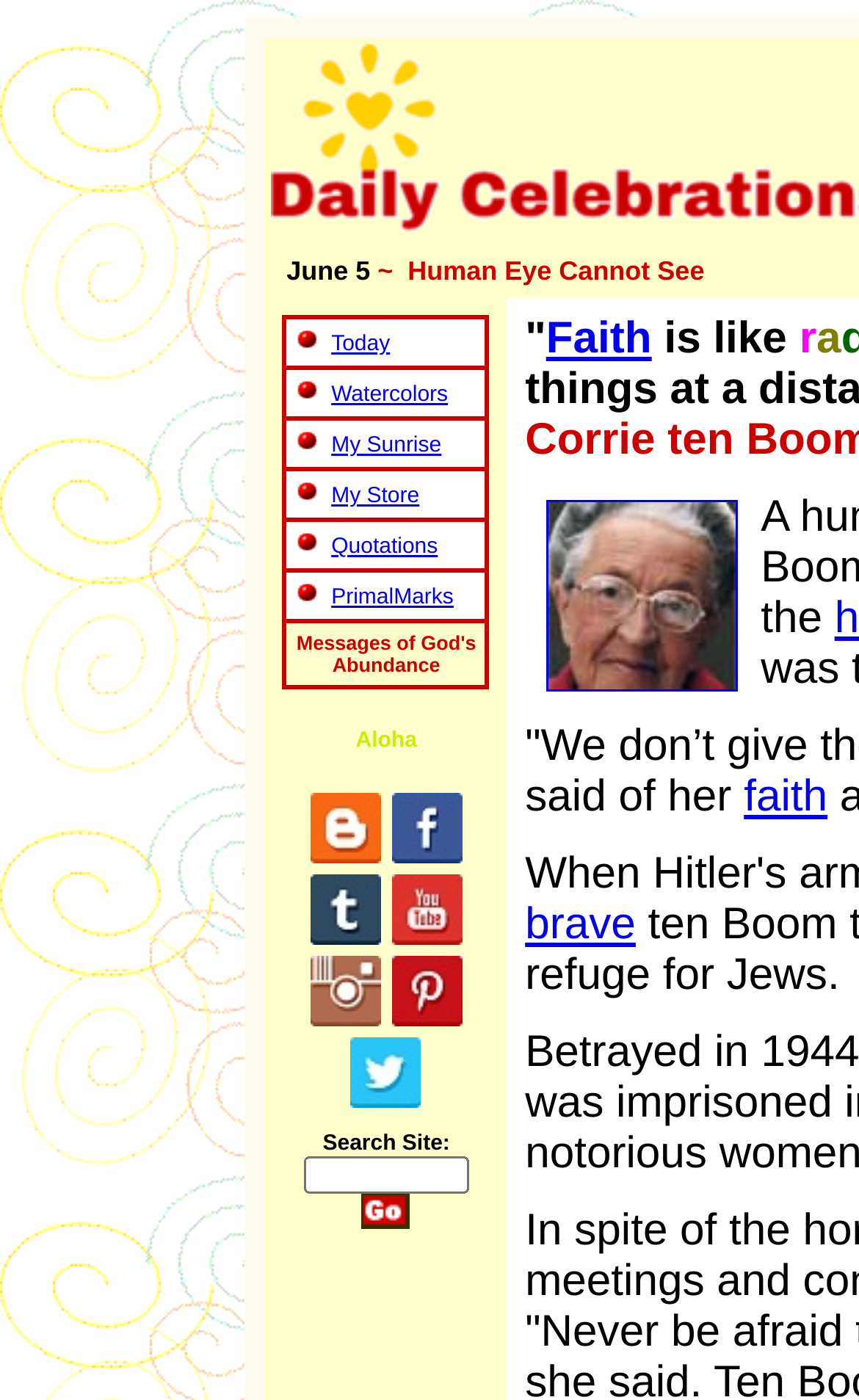Bounding box coordinates are given in the format (top-left x, top-left y, bottom-right x, bottom-right y). All values should be floating point numbers between 0 and 1. Provide the bounding box coordinate for the UI element described as: Messages of God's Abundance

[0.345, 0.451, 0.554, 0.483]